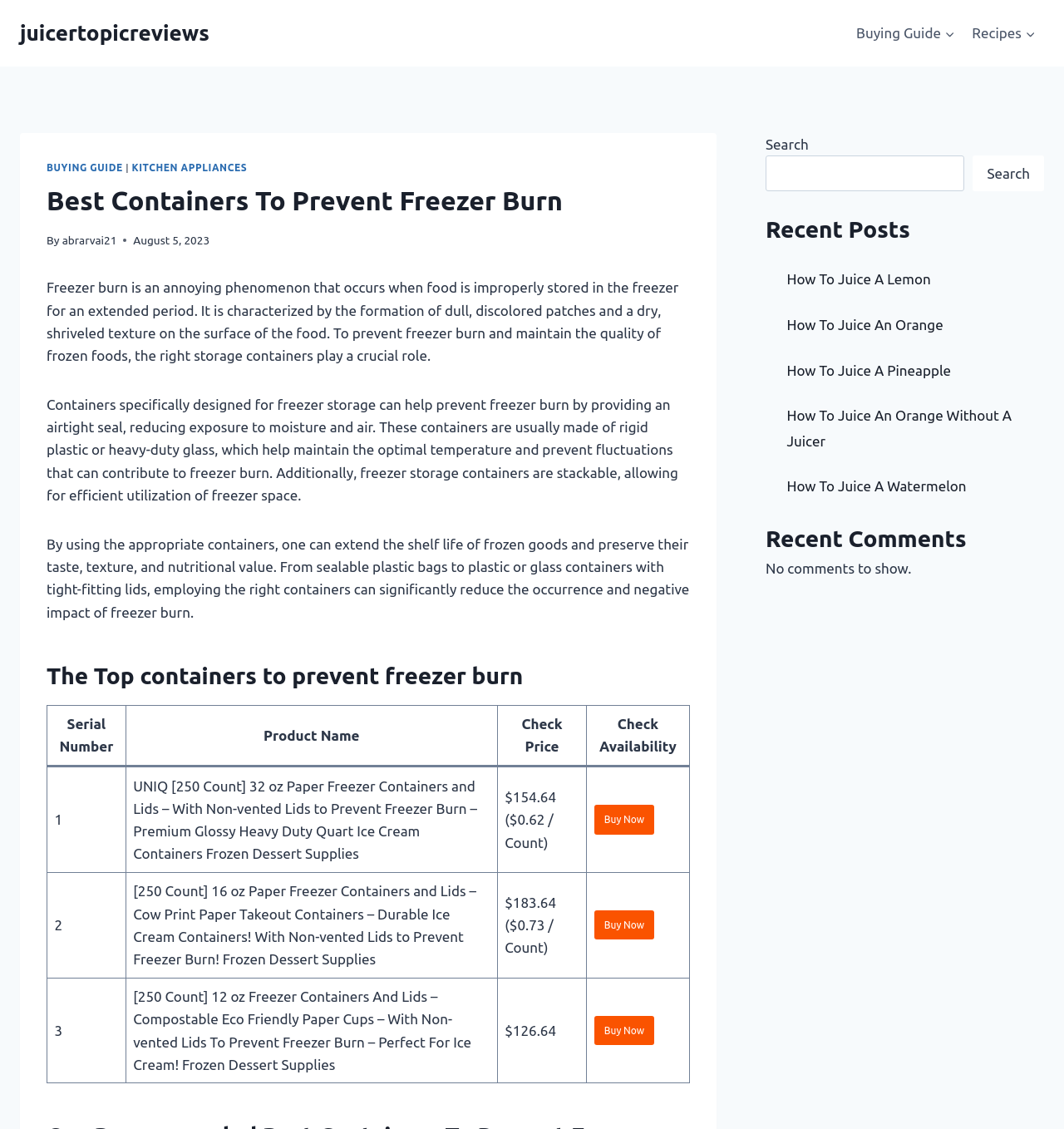Please determine the primary heading and provide its text.

Best Containers To Prevent Freezer Burn